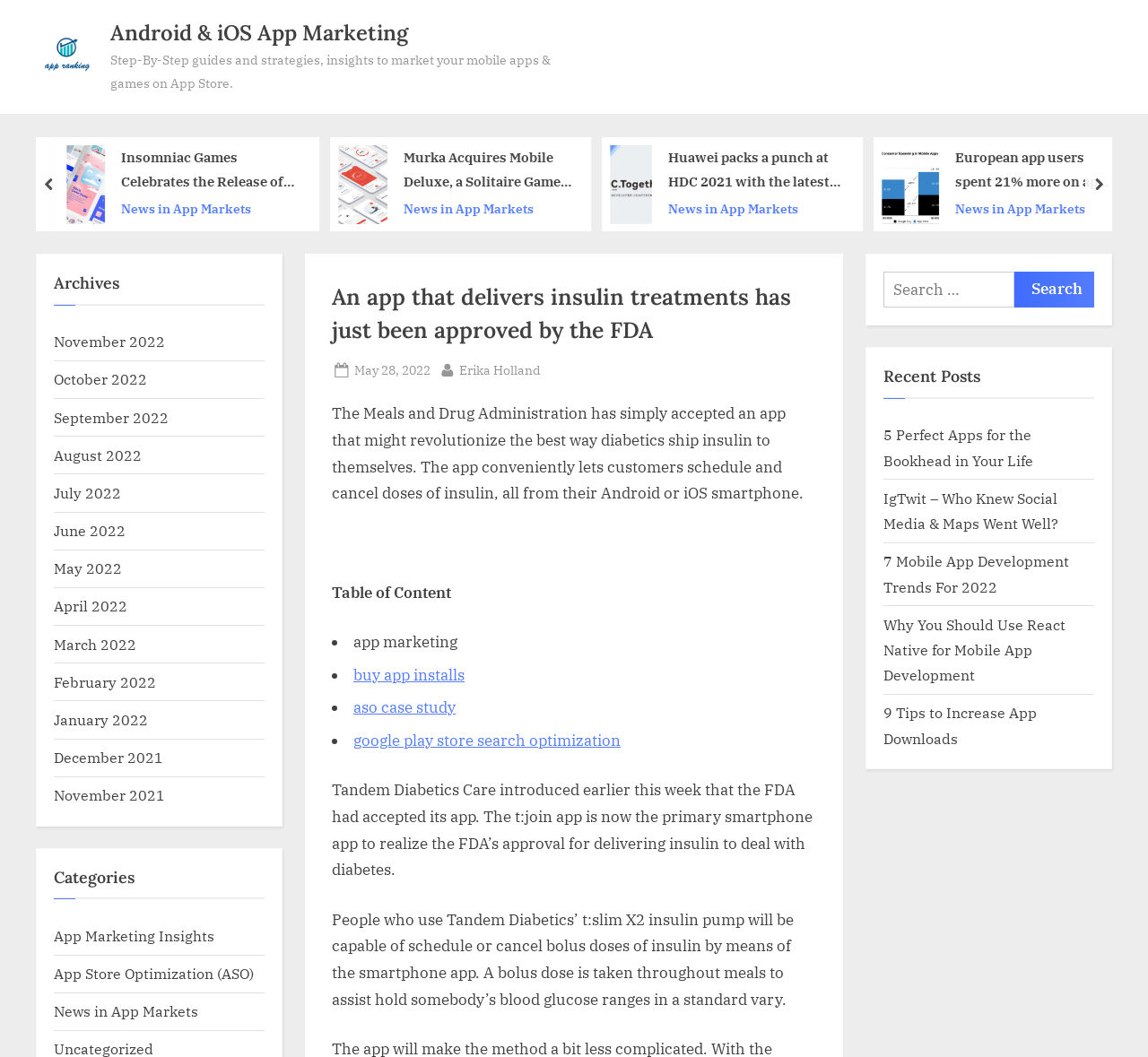Please locate the bounding box coordinates of the element's region that needs to be clicked to follow the instruction: "Search for something". The bounding box coordinates should be provided as four float numbers between 0 and 1, i.e., [left, top, right, bottom].

[0.77, 0.257, 0.953, 0.291]